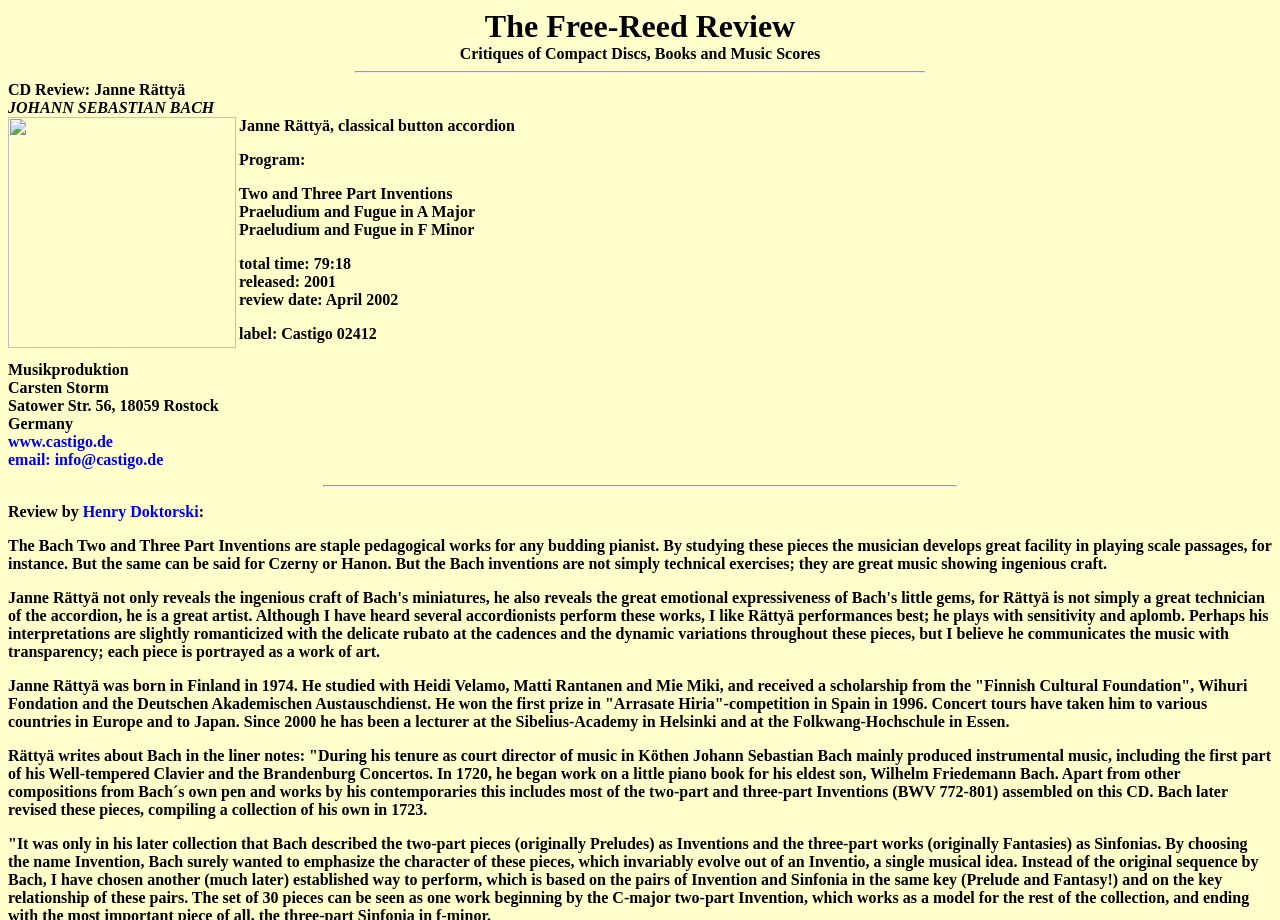Find the bounding box of the UI element described as follows: "www.castigo.de".

[0.006, 0.471, 0.088, 0.489]